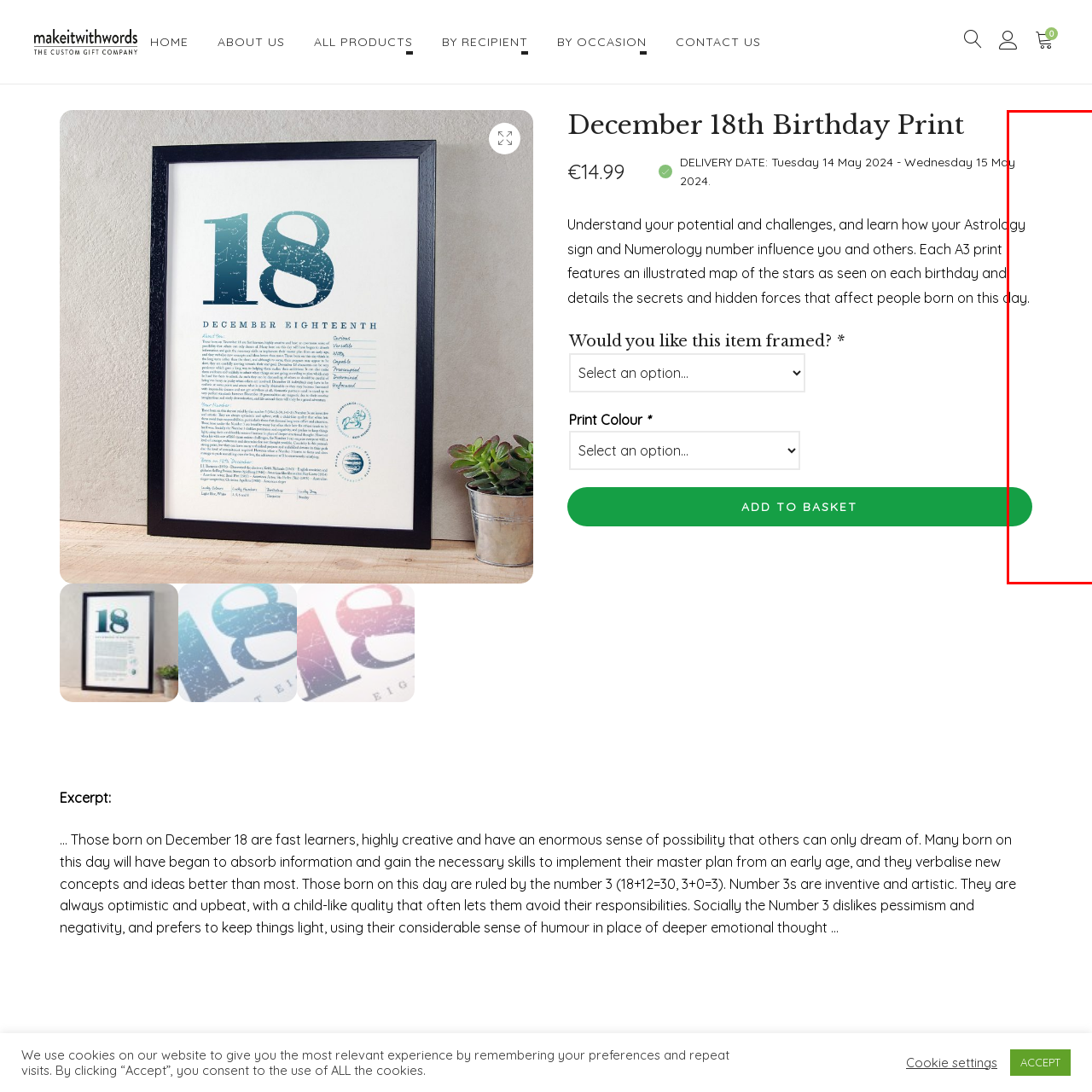What is the significance of the excerpt?
Analyze the image within the red bounding box and respond to the question with a detailed answer derived from the visual content.

The excerpt accompanying the print reveals the astrological and numerological significance of being born on December 18, highlighting the strengths and challenges faced by individuals with this birthdate, providing a deeper understanding of their personality and characteristics.